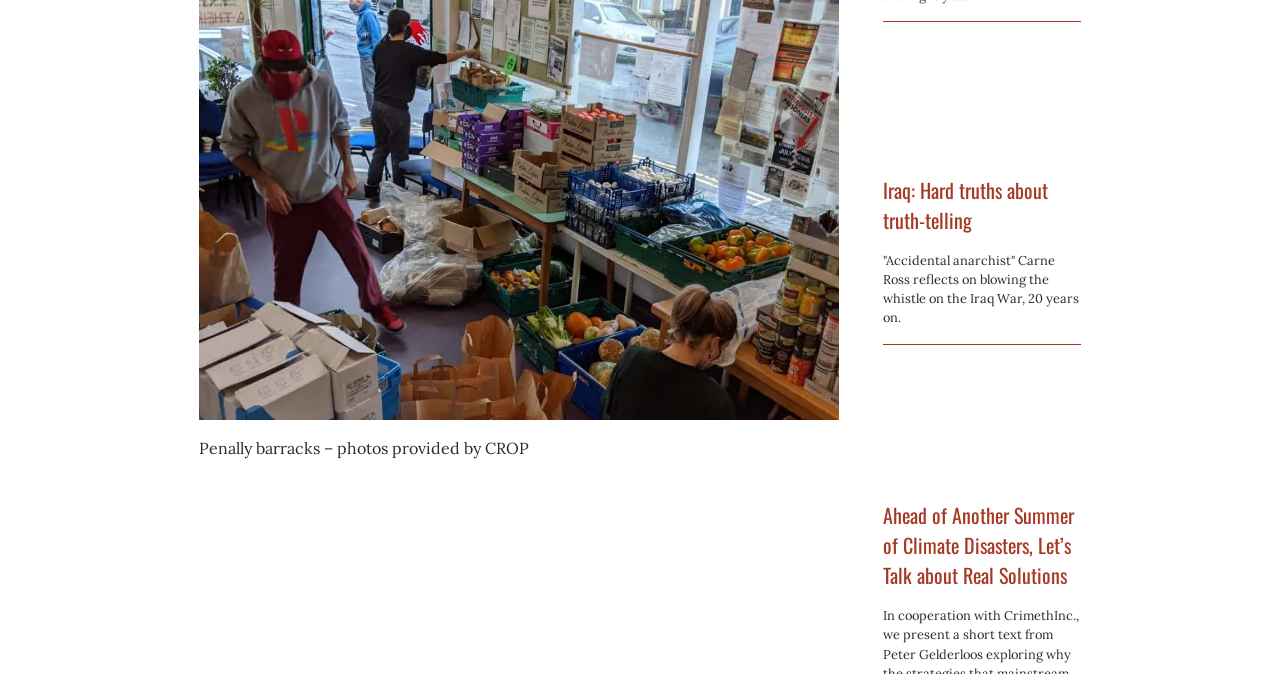Find the bounding box coordinates of the clickable area required to complete the following action: "Learn about climate disasters solutions".

[0.69, 0.742, 0.839, 0.876]